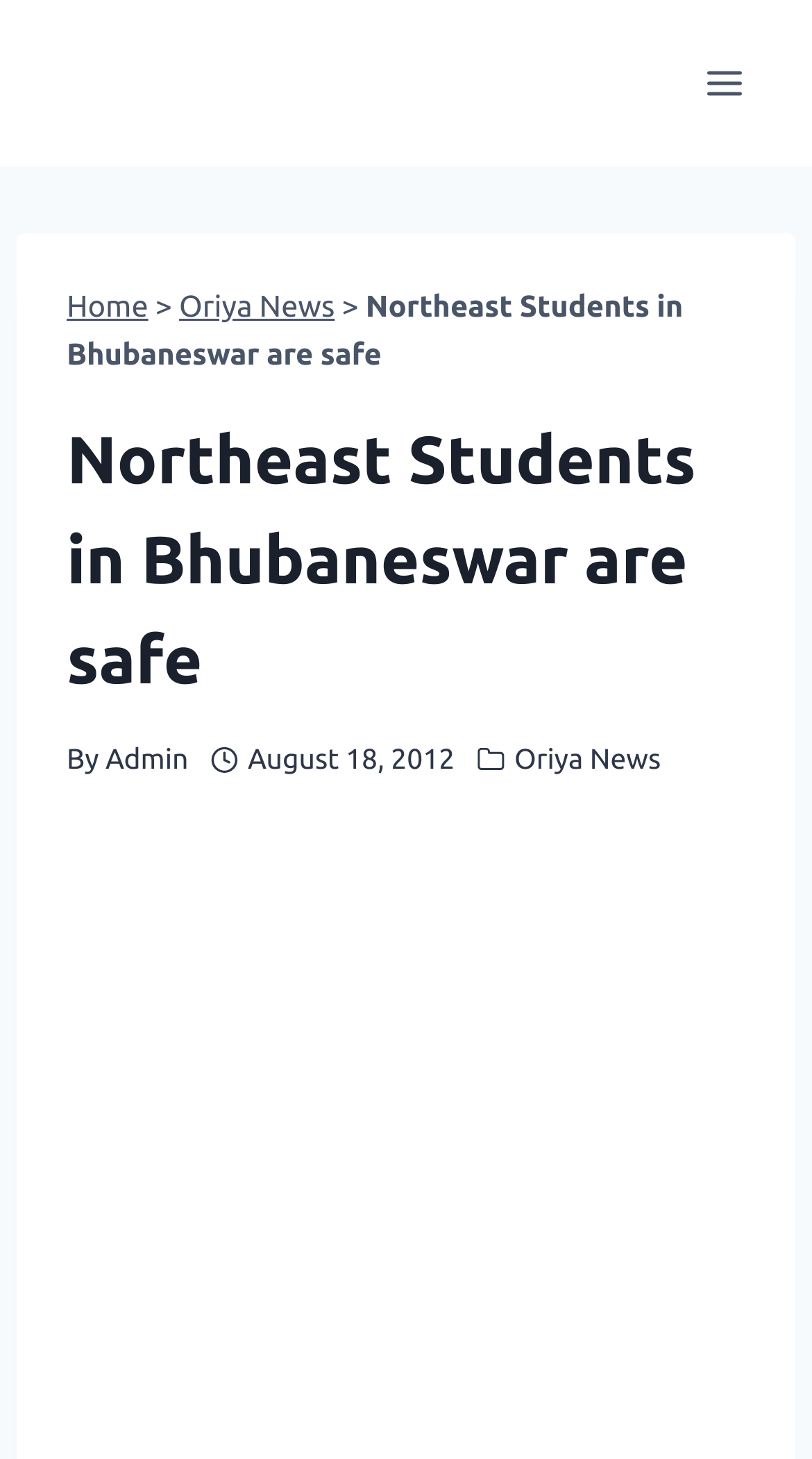What is the name of the website?
Please utilize the information in the image to give a detailed response to the question.

I found the answer by looking at the image and link with the text 'ORIYA NEWS' which is likely the name of the website, it is located at the top of the webpage.